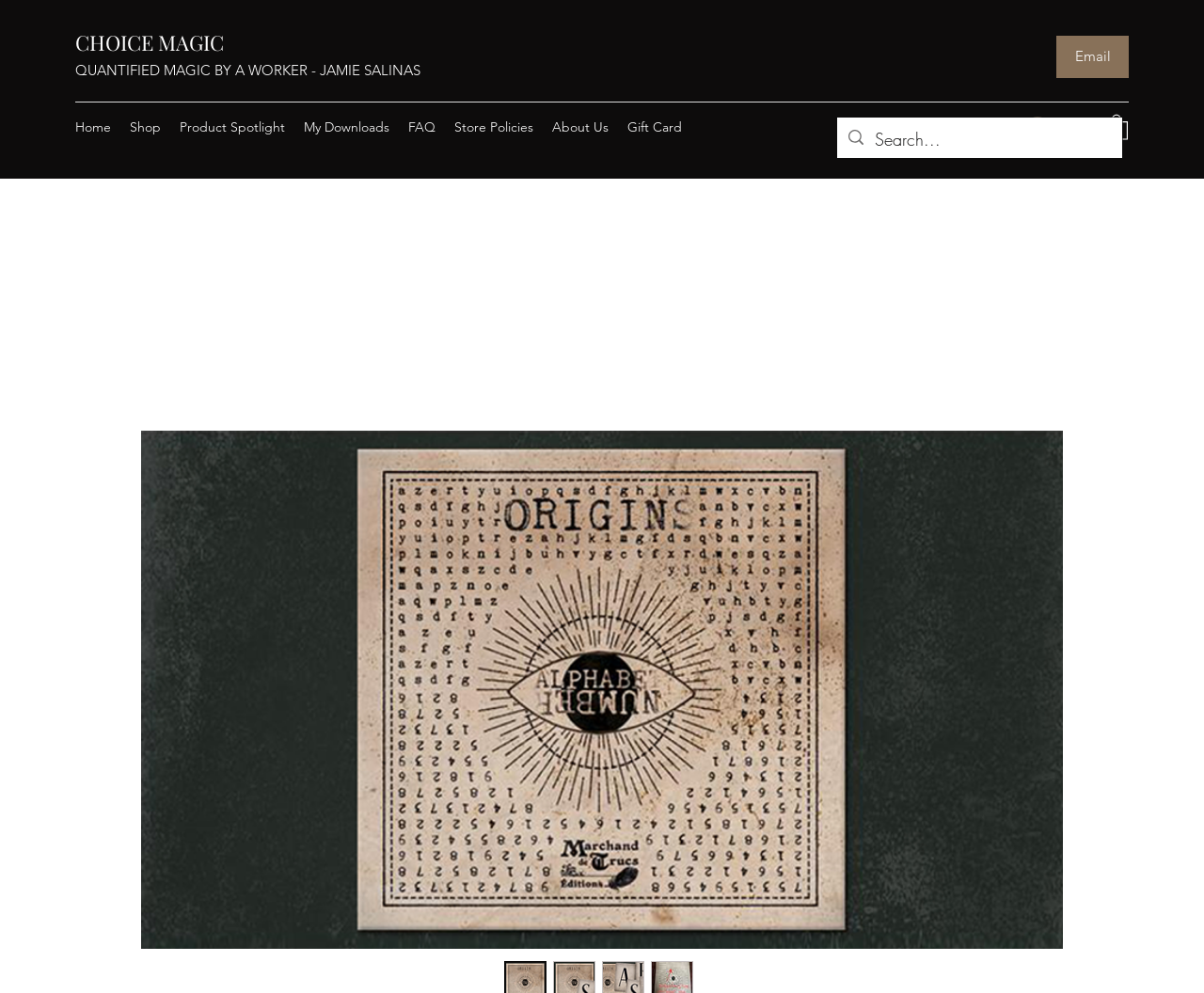What is the principal heading displayed on the webpage?

Alphabet Origins Deck (Marked) by Marchand de Trucs